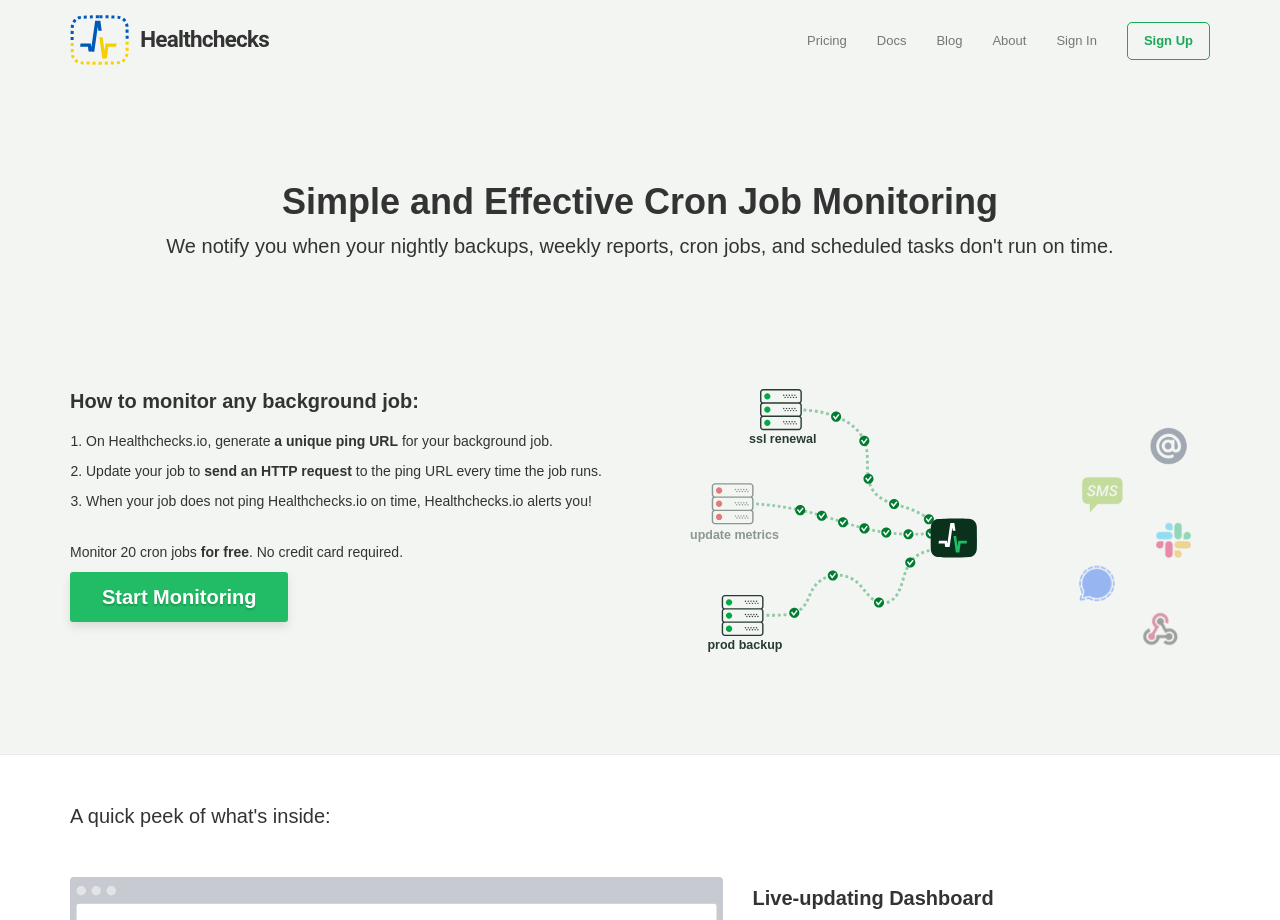Please find the bounding box coordinates of the element that needs to be clicked to perform the following instruction: "Click on the 'Sign Up' link". The bounding box coordinates should be four float numbers between 0 and 1, represented as [left, top, right, bottom].

[0.869, 0.001, 0.945, 0.088]